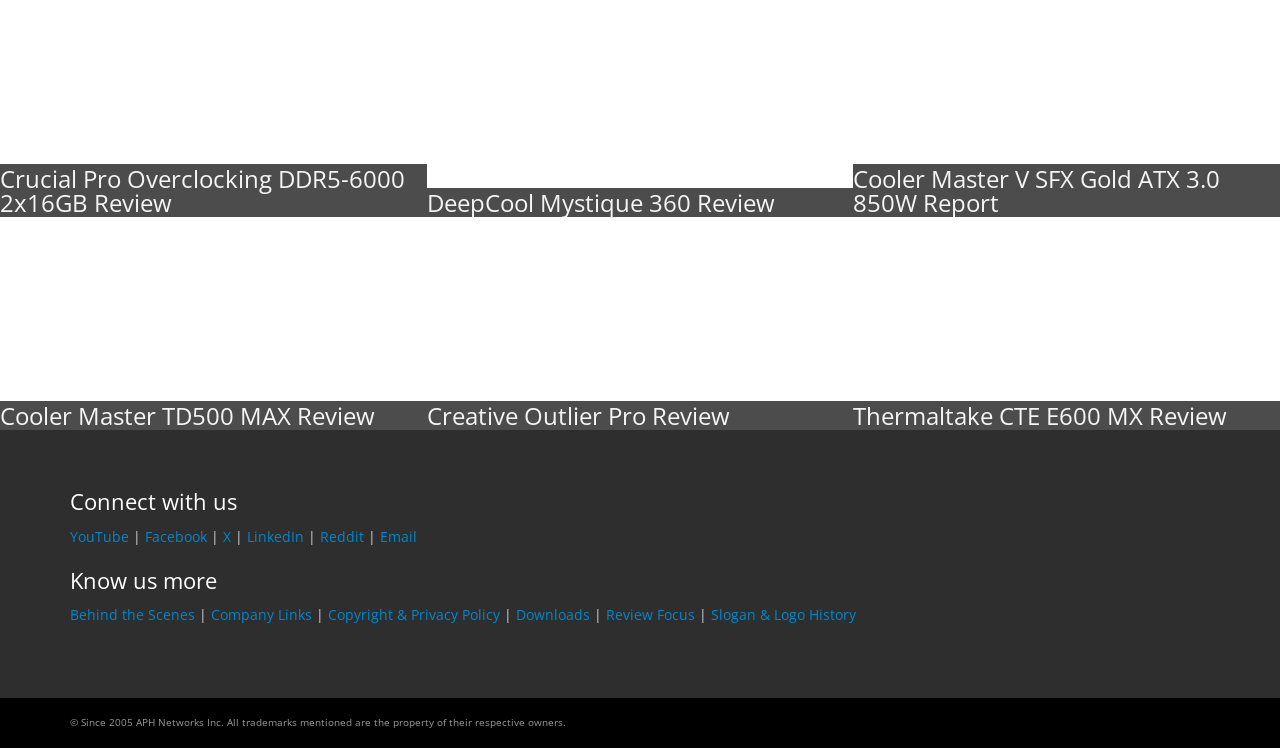How many company links are available?
Please give a detailed and elaborate answer to the question.

I looked at the 'Know us more' section and found the list of company links, which are 'Behind the Scenes', 'Company Links', 'Copyright & Privacy Policy', 'Downloads', 'Review Focus', and 'Slogan & Logo History'. There are 6 company links available.